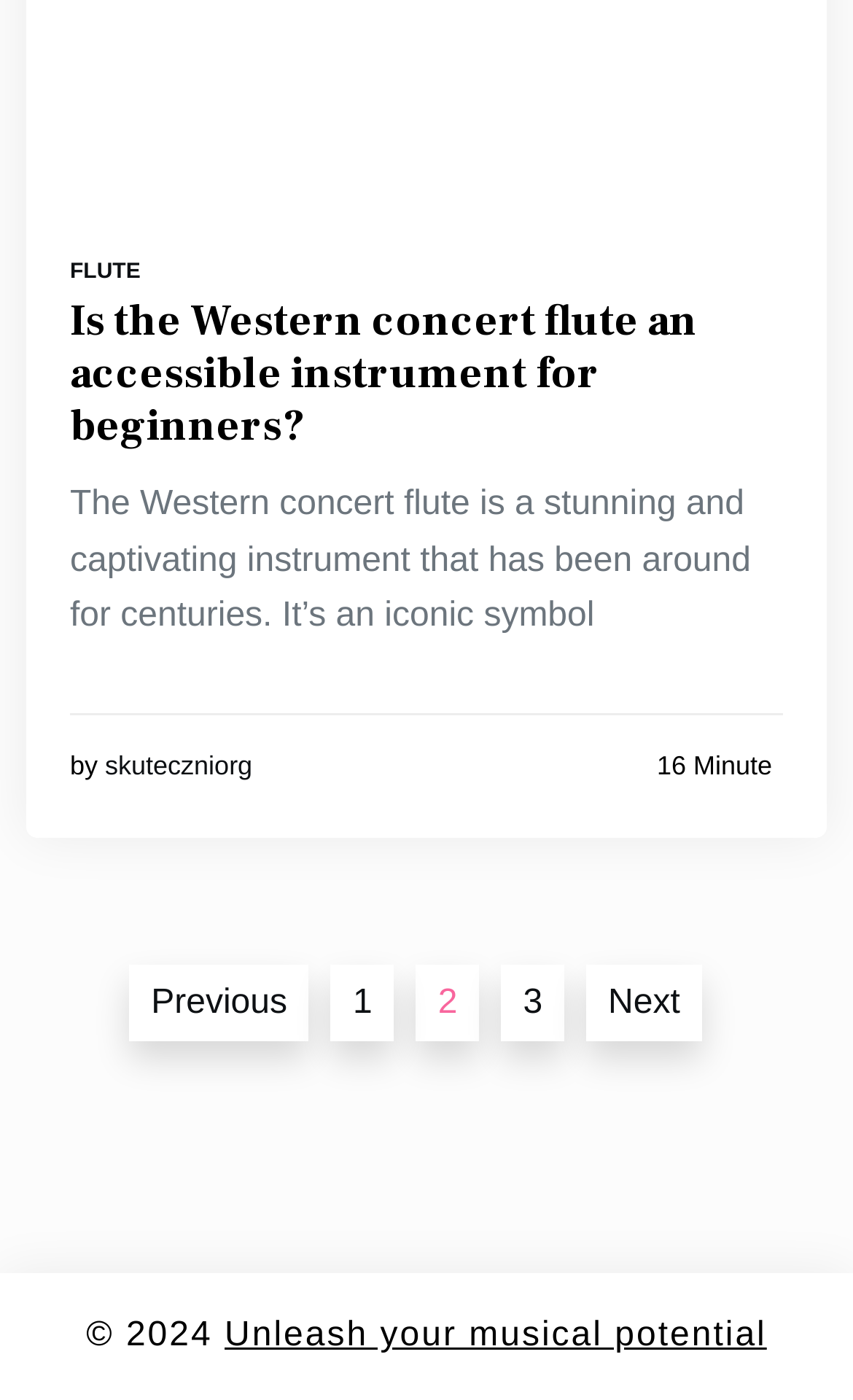Give a short answer using one word or phrase for the question:
How many pages of posts are there?

3